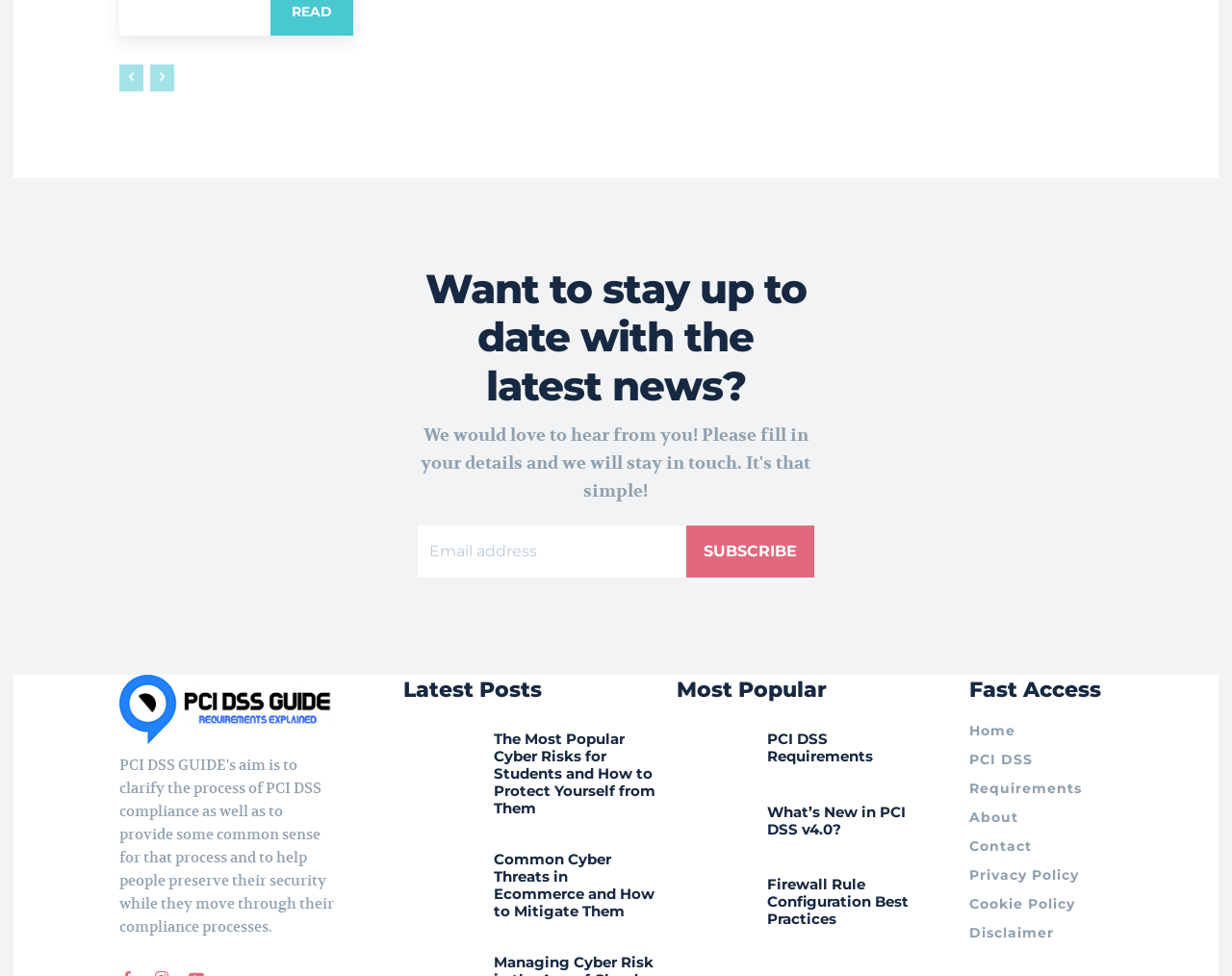Determine the bounding box coordinates of the element's region needed to click to follow the instruction: "Check the 'Amazon Prime' badge". Provide these coordinates as four float numbers between 0 and 1, formatted as [left, top, right, bottom].

None